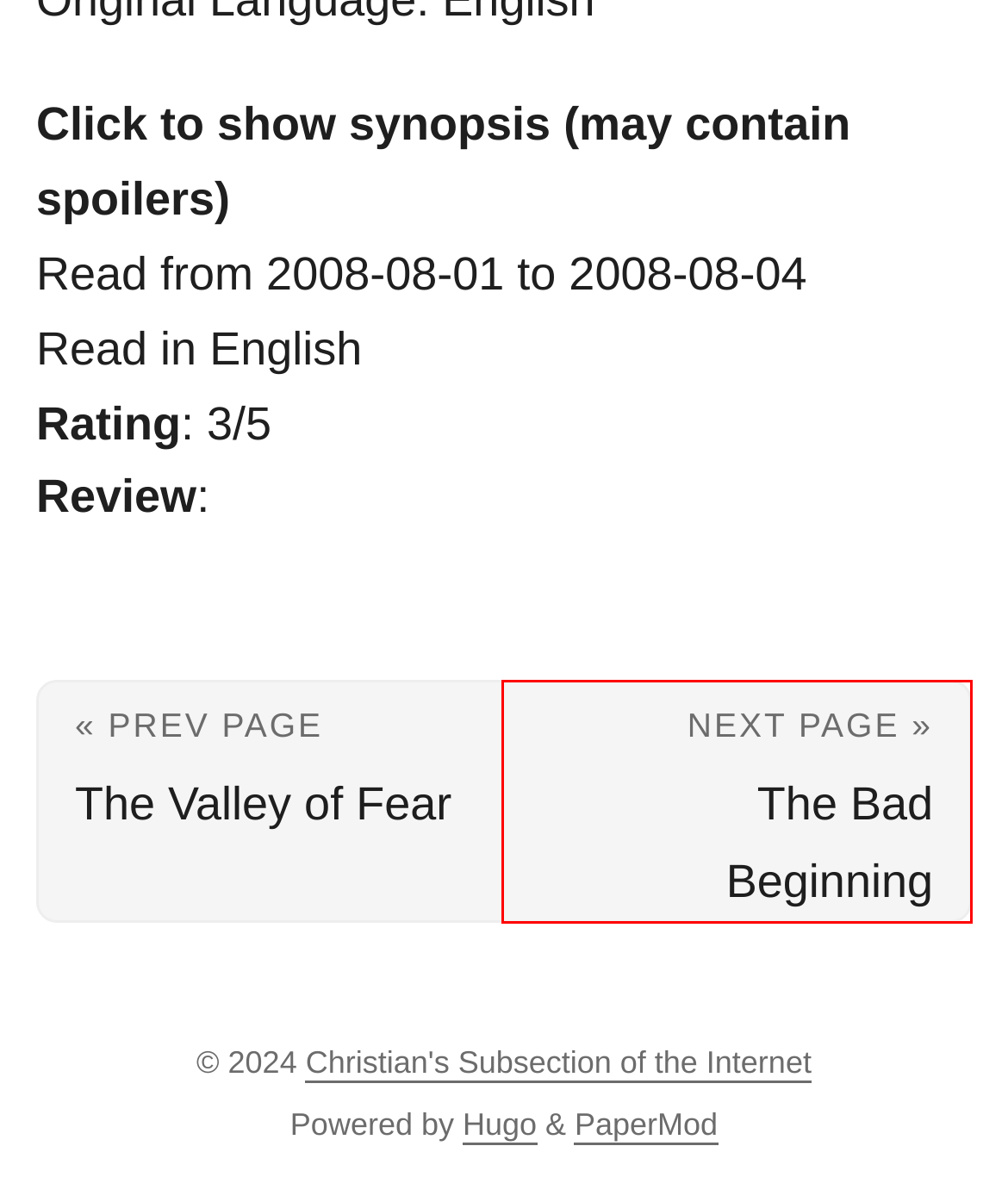View the screenshot of the webpage containing a red bounding box around a UI element. Select the most fitting webpage description for the new page shown after the element in the red bounding box is clicked. Here are the candidates:
A. Christian's Subsection of the Internet
B. The Bad Beginning | Christian's Subsection of the Internet
C. Books | Christian's Subsection of the Internet
D. The world’s fastest framework for building websites | Hugo
E. Daniel Handler | Christian's Subsection of the Internet
F. The Valley of Fear | Christian's Subsection of the Internet
G. Contact | Christian's Subsection of the Internet
H. Lemony Snicket | Christian's Subsection of the Internet

B